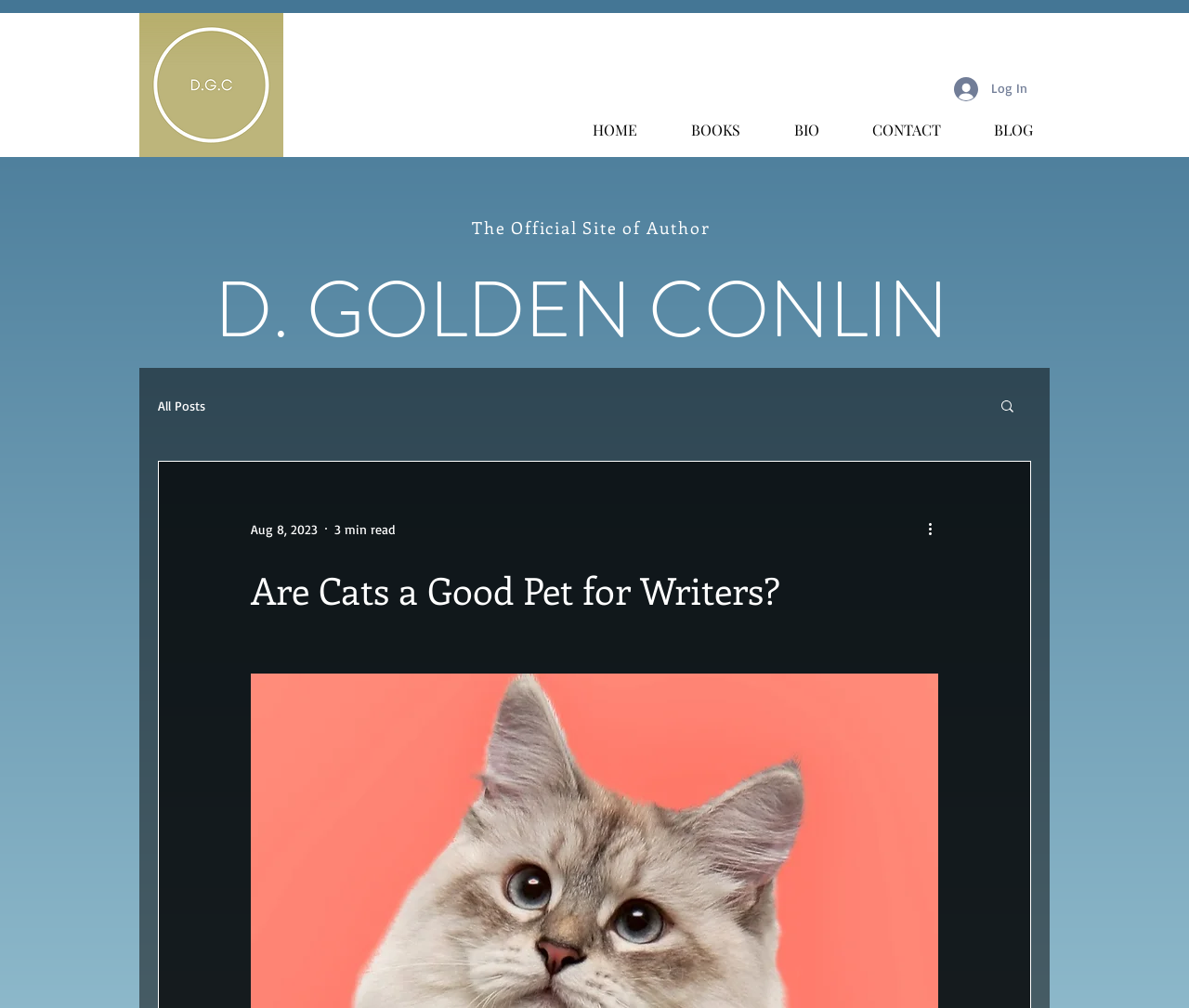Determine the bounding box coordinates of the area to click in order to meet this instruction: "Search for something".

[0.84, 0.394, 0.855, 0.414]